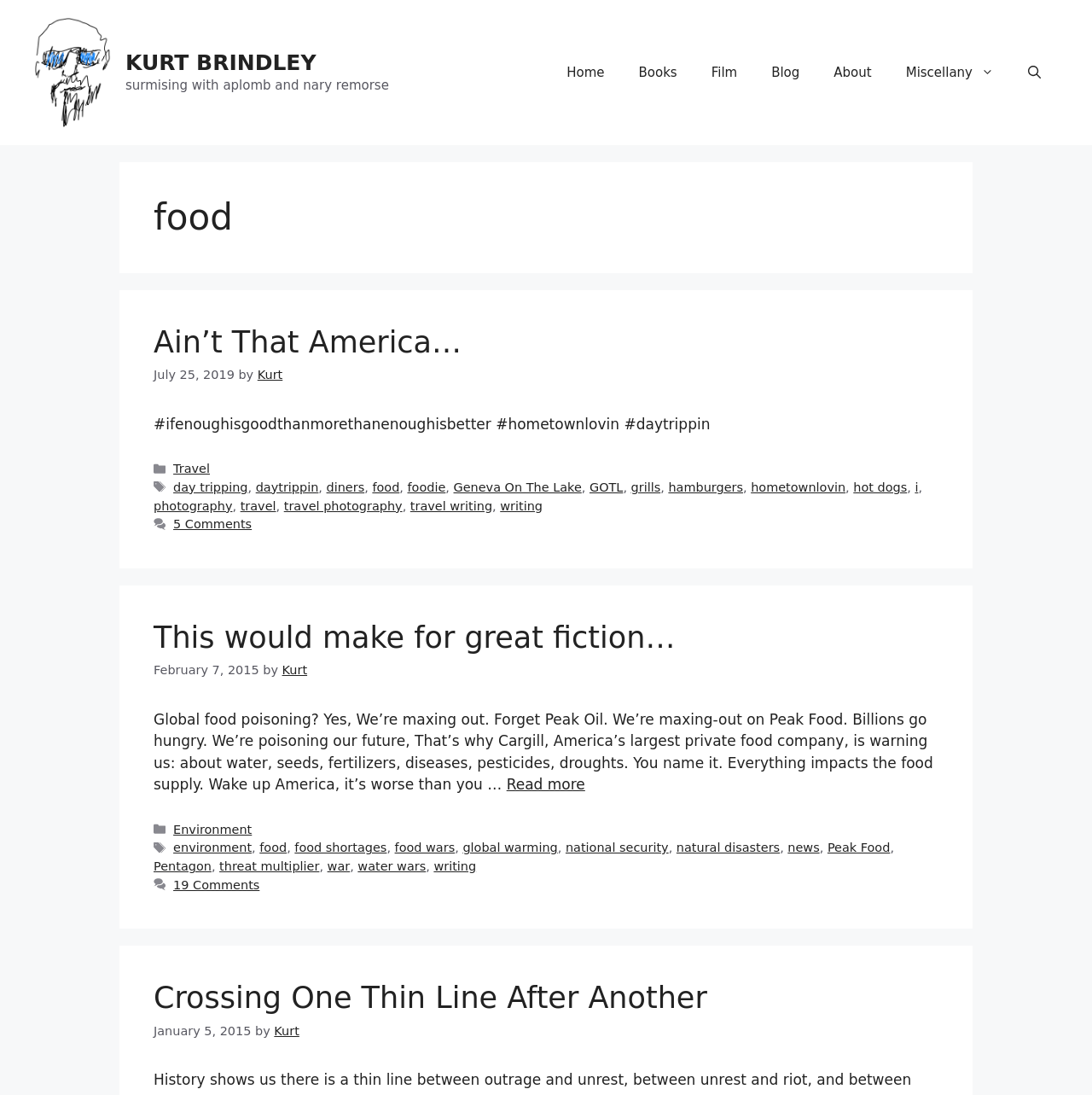Locate the bounding box coordinates of the area that needs to be clicked to fulfill the following instruction: "Read more about 'Ain’t That America…'". The coordinates should be in the format of four float numbers between 0 and 1, namely [left, top, right, bottom].

[0.141, 0.297, 0.423, 0.328]